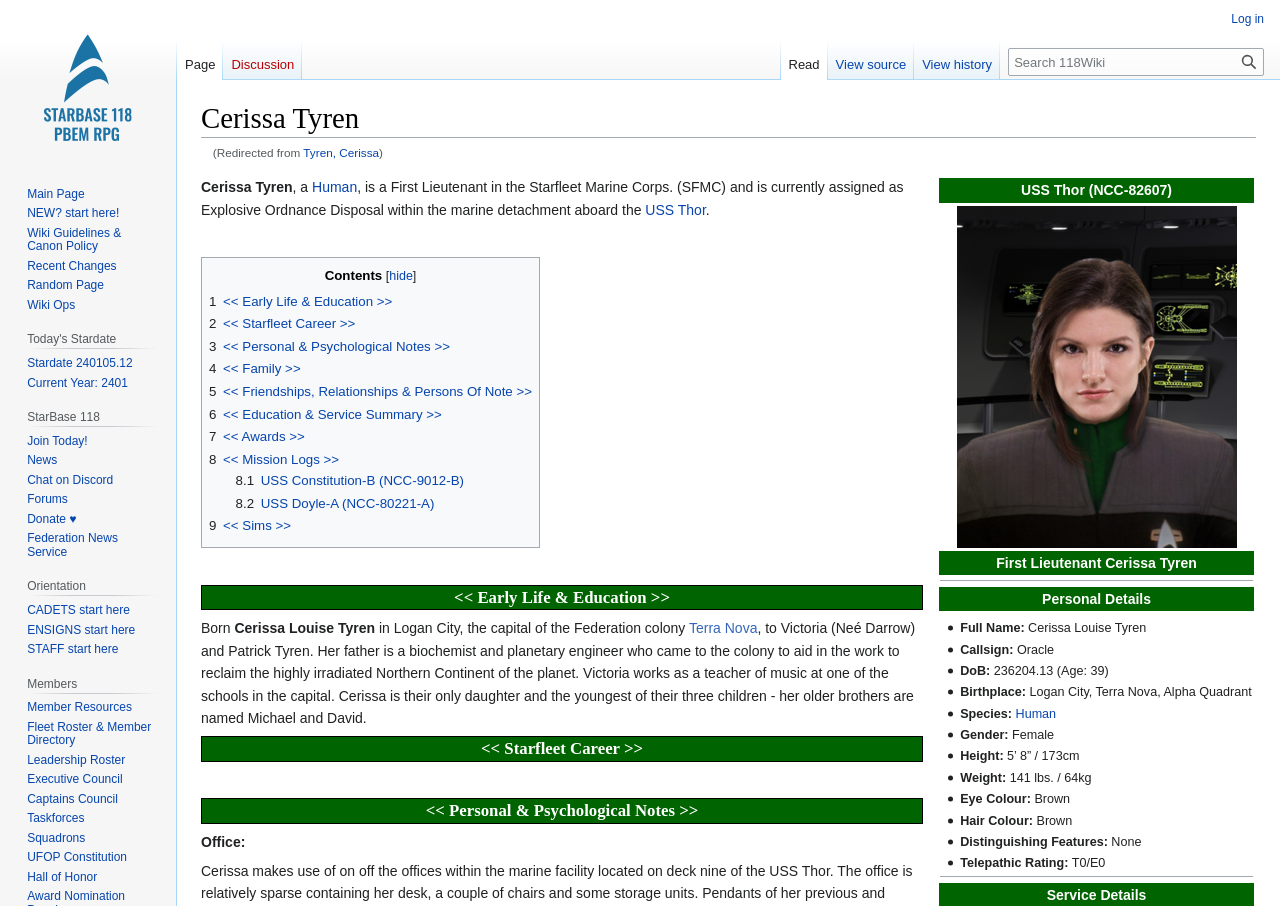Using the element description: "Neat Concepts Ltd", determine the bounding box coordinates. The coordinates should be in the format [left, top, right, bottom], with values between 0 and 1.

None